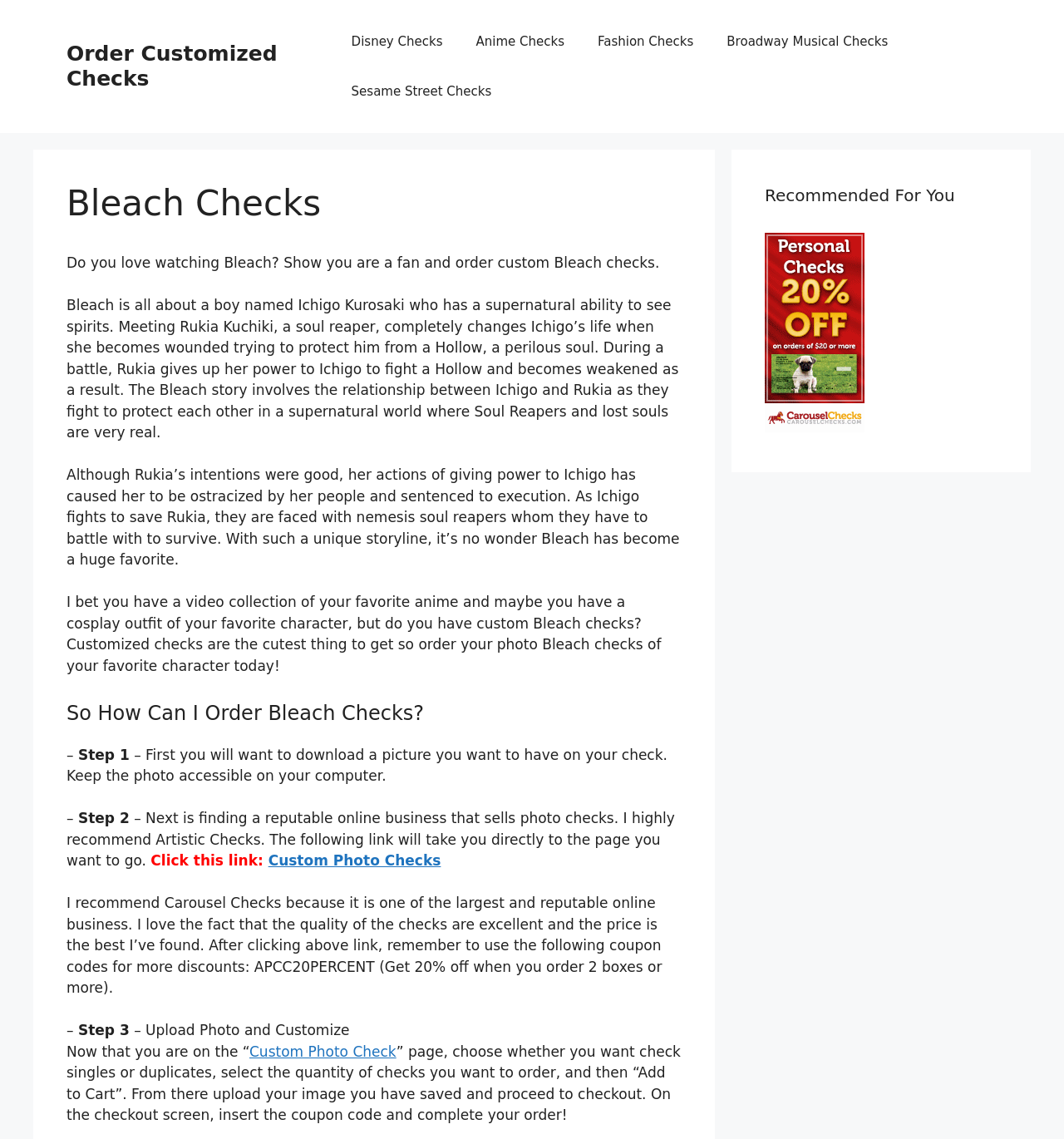Please provide a detailed answer to the question below based on the screenshot: 
What is the coupon code for getting 20% off when ordering 2 boxes or more of checks?

The webpage provides a coupon code 'APCC20PERCENT' for getting 20% off when ordering 2 boxes or more of checks from Carousel Checks.